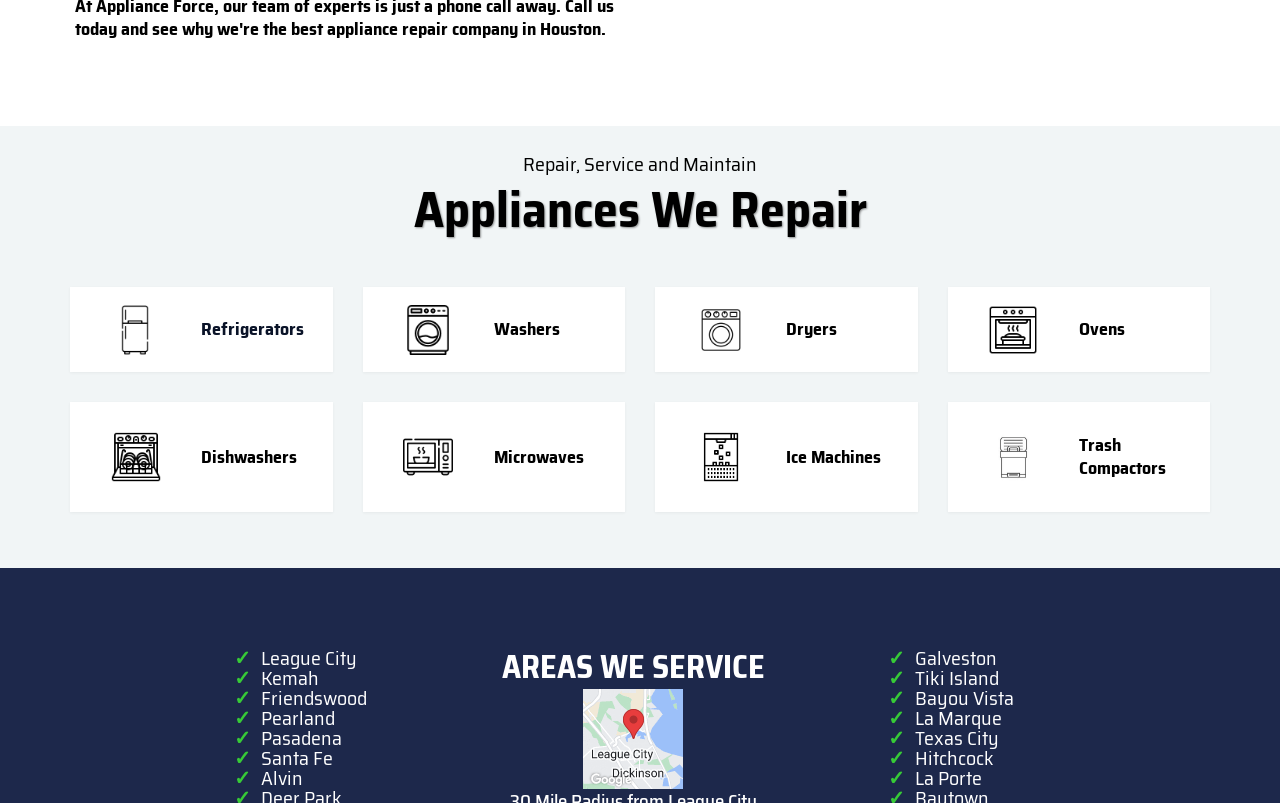What is the address of the company?
Respond to the question with a well-detailed and thorough answer.

The address of the company is 2600 South Shore Blvd, League City, TX 77573, USA, as shown in the image with the company's address.